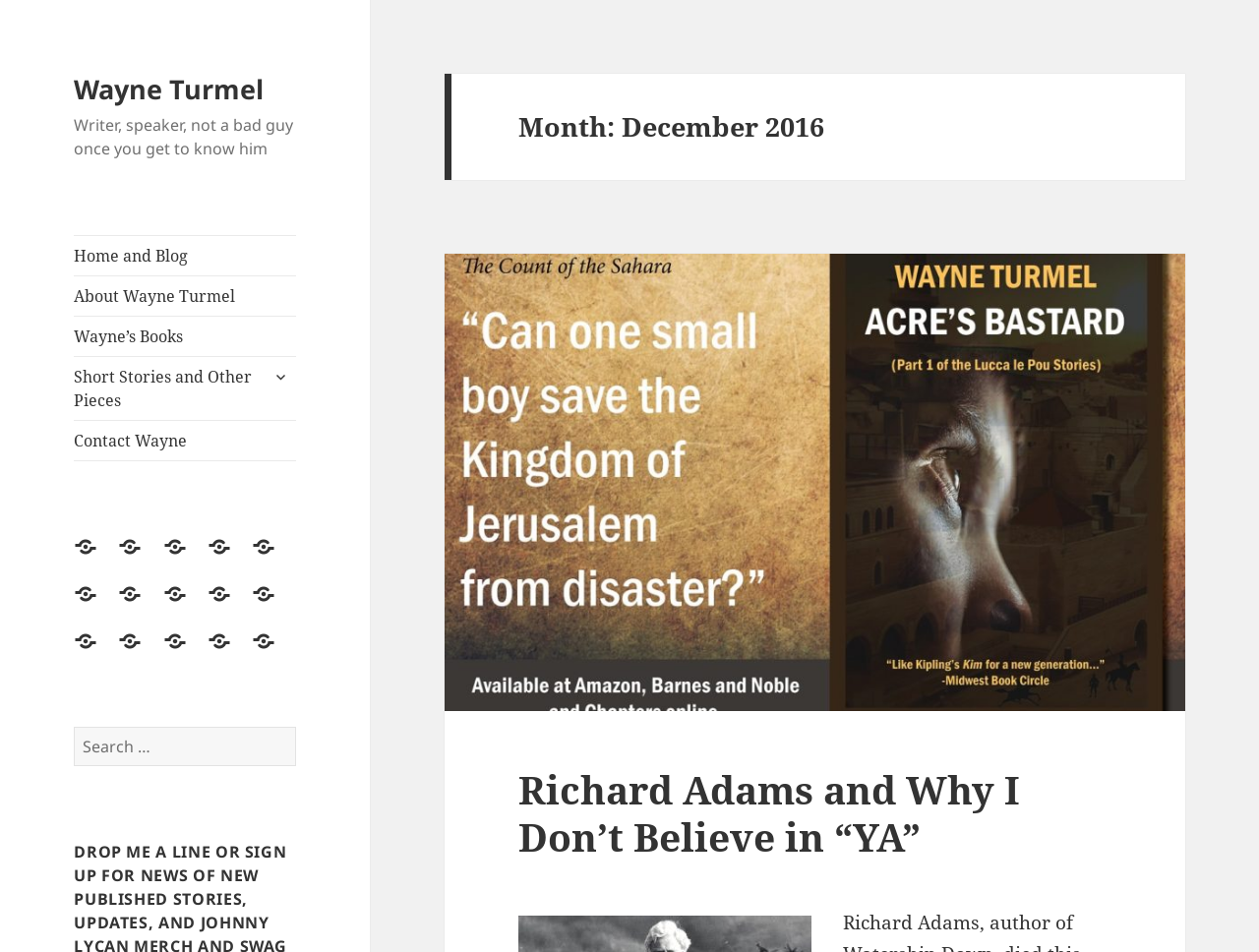Identify the text that serves as the heading for the webpage and generate it.

Month: December 2016